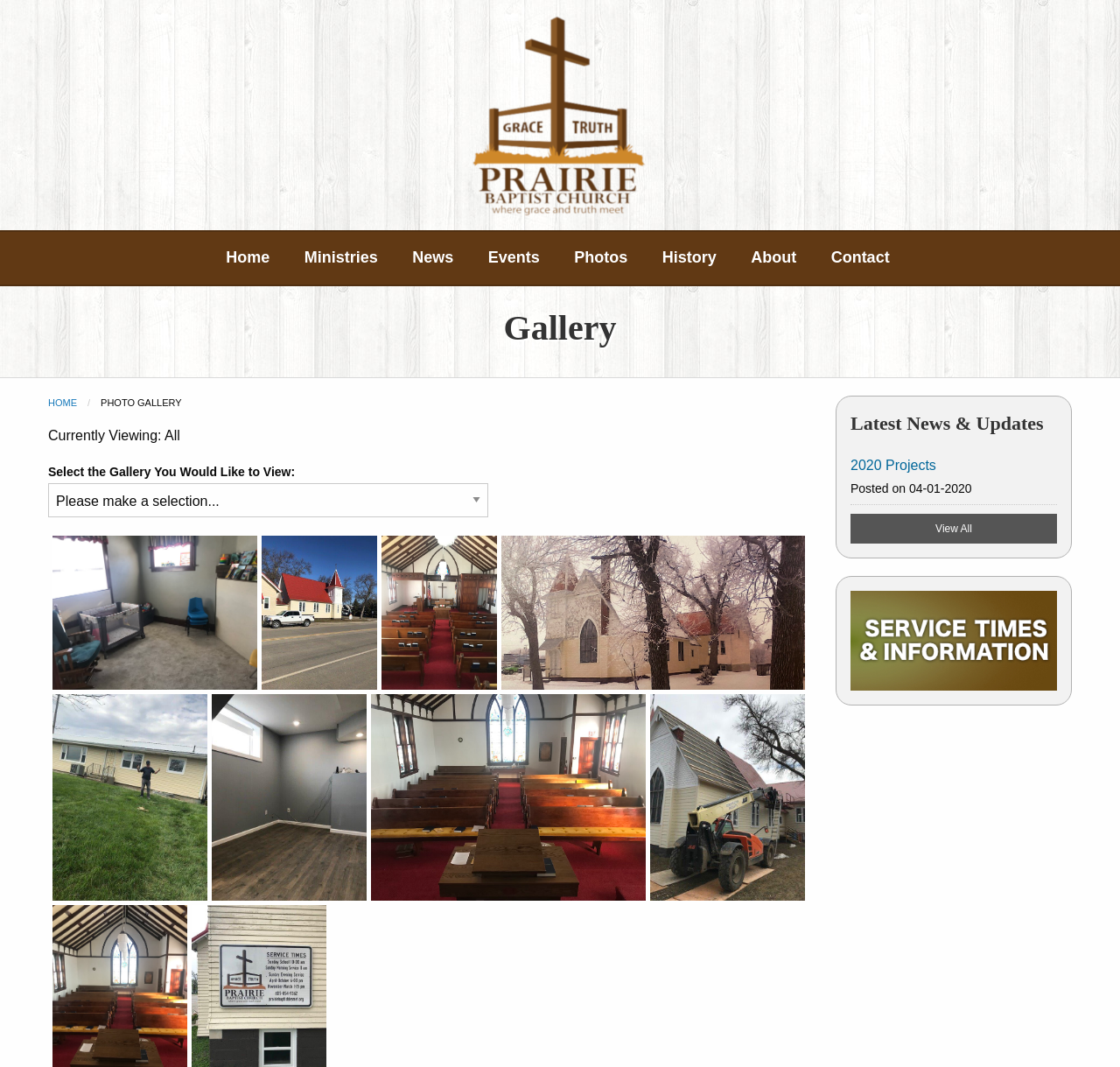What is the purpose of the combobox?
Please give a detailed and thorough answer to the question, covering all relevant points.

I examined the combobox element and its adjacent text 'Select the Gallery You Would Like to View:', which suggests that the combobox is used to select a gallery to view.